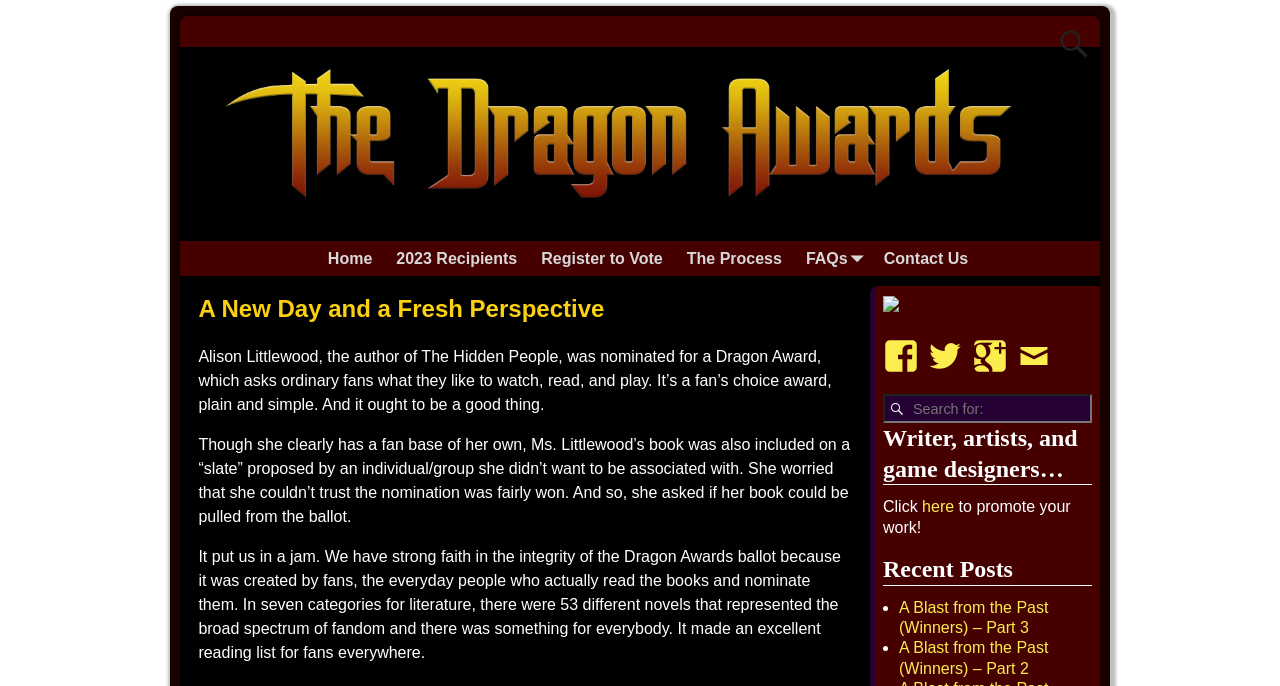Given the description here, predict the bounding box coordinates of the UI element. Ensure the coordinates are in the format (top-left x, top-left y, bottom-right x, bottom-right y) and all values are between 0 and 1.

[0.72, 0.726, 0.745, 0.751]